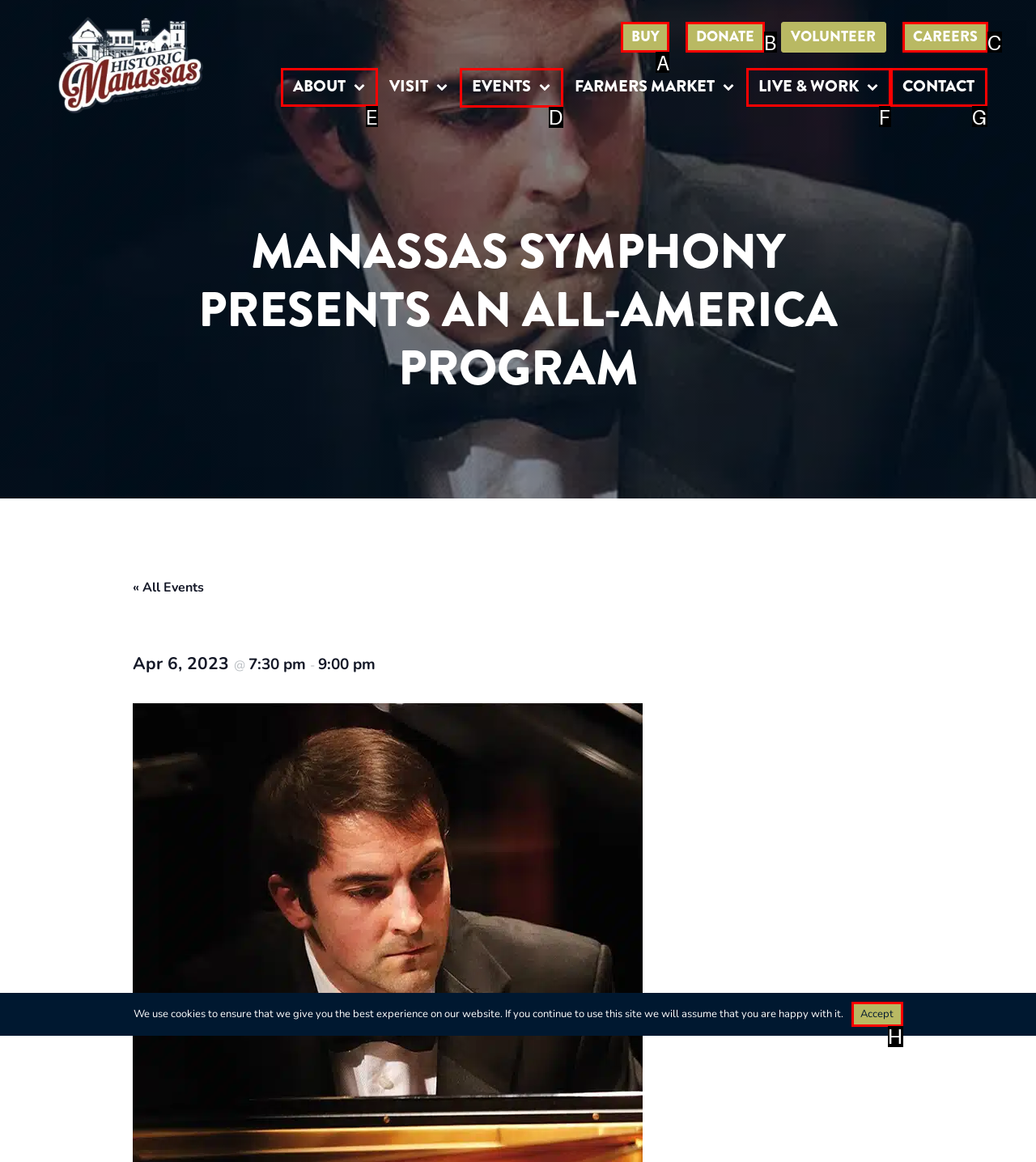Select the letter of the option that should be clicked to achieve the specified task: Explore the EVENTS section. Respond with just the letter.

D